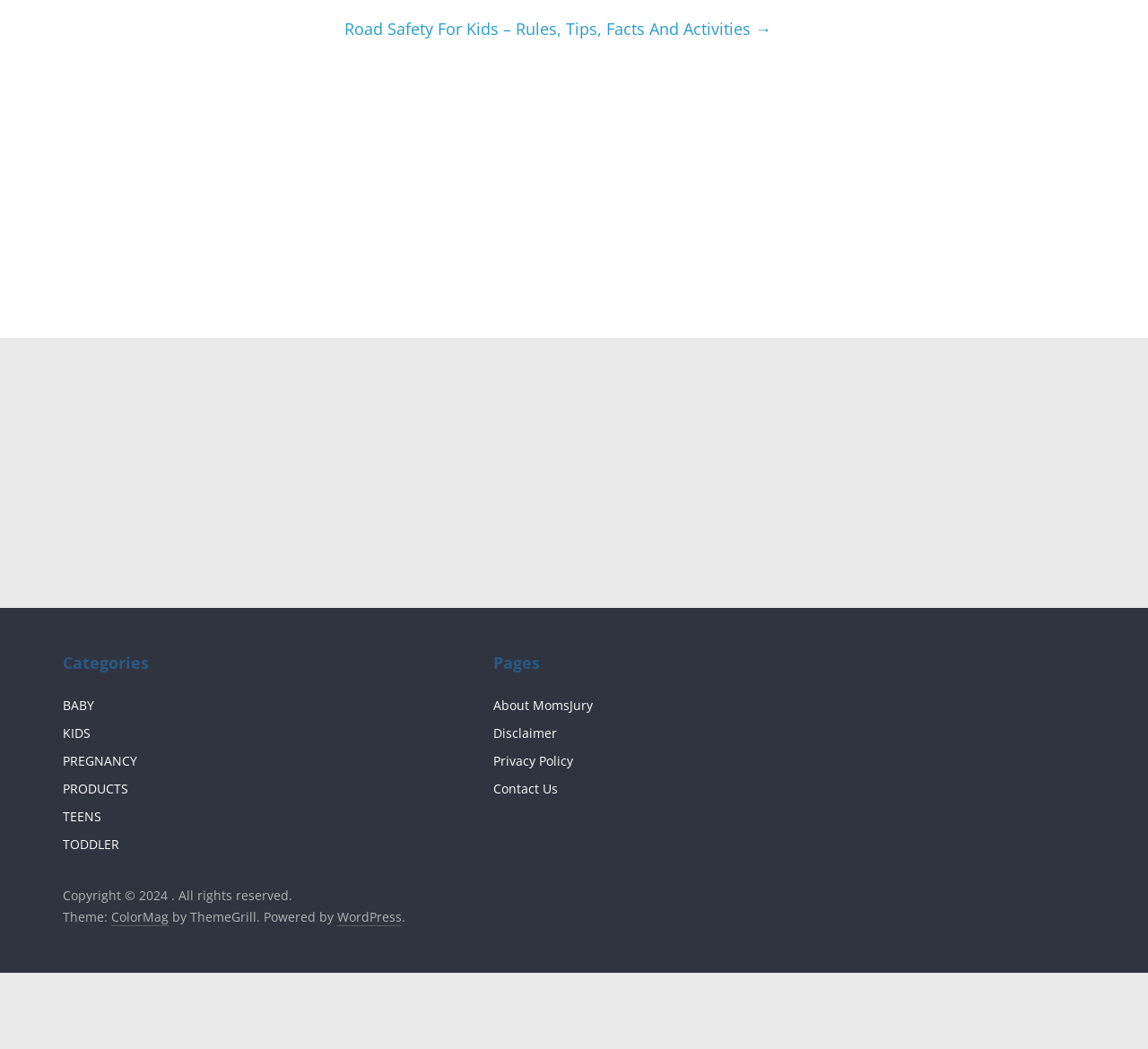What is the theme of this website?
Look at the image and provide a short answer using one word or a phrase.

ColorMag